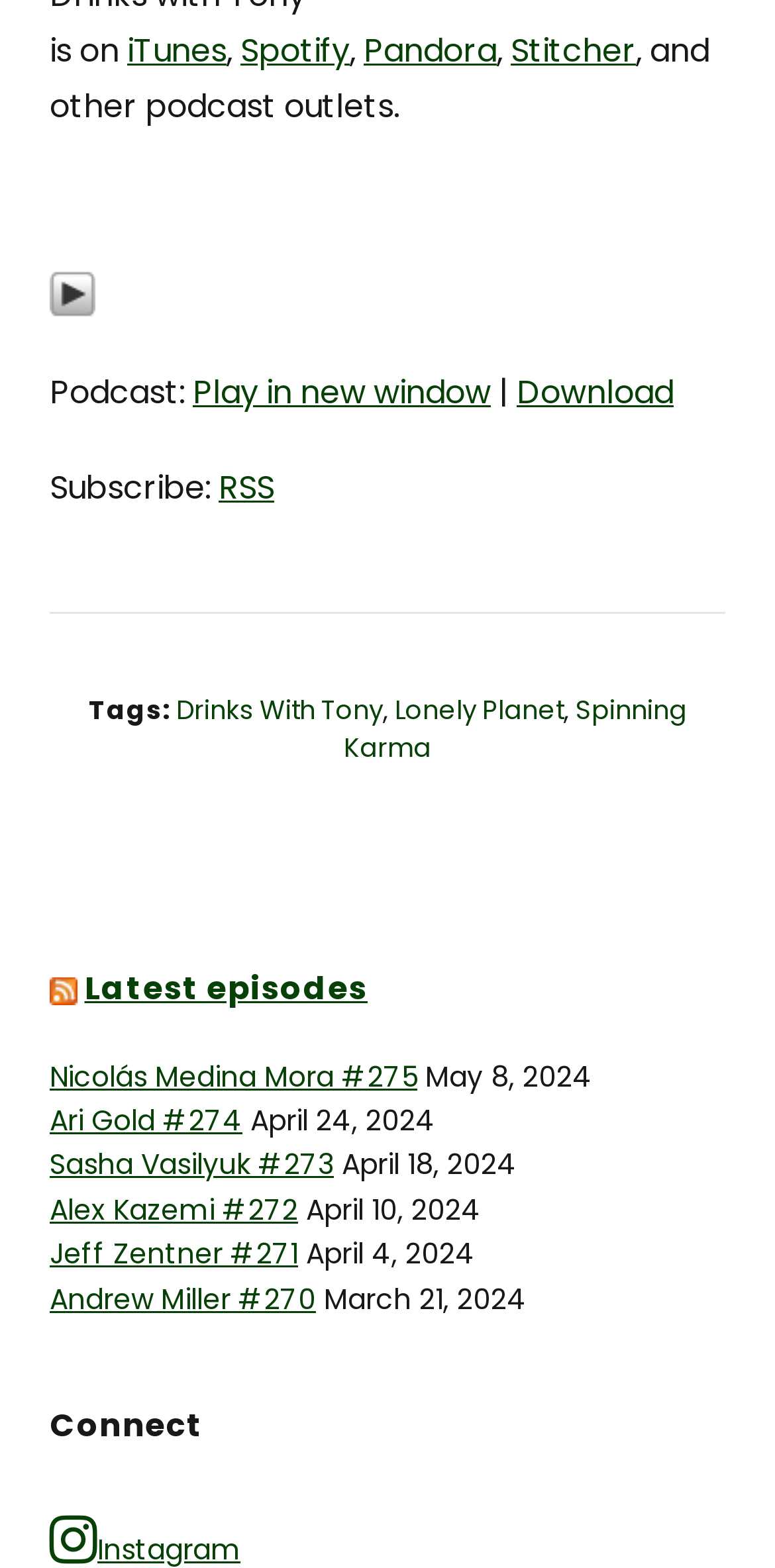Determine the bounding box coordinates for the area that needs to be clicked to fulfill this task: "Download the podcast". The coordinates must be given as four float numbers between 0 and 1, i.e., [left, top, right, bottom].

[0.667, 0.236, 0.869, 0.265]